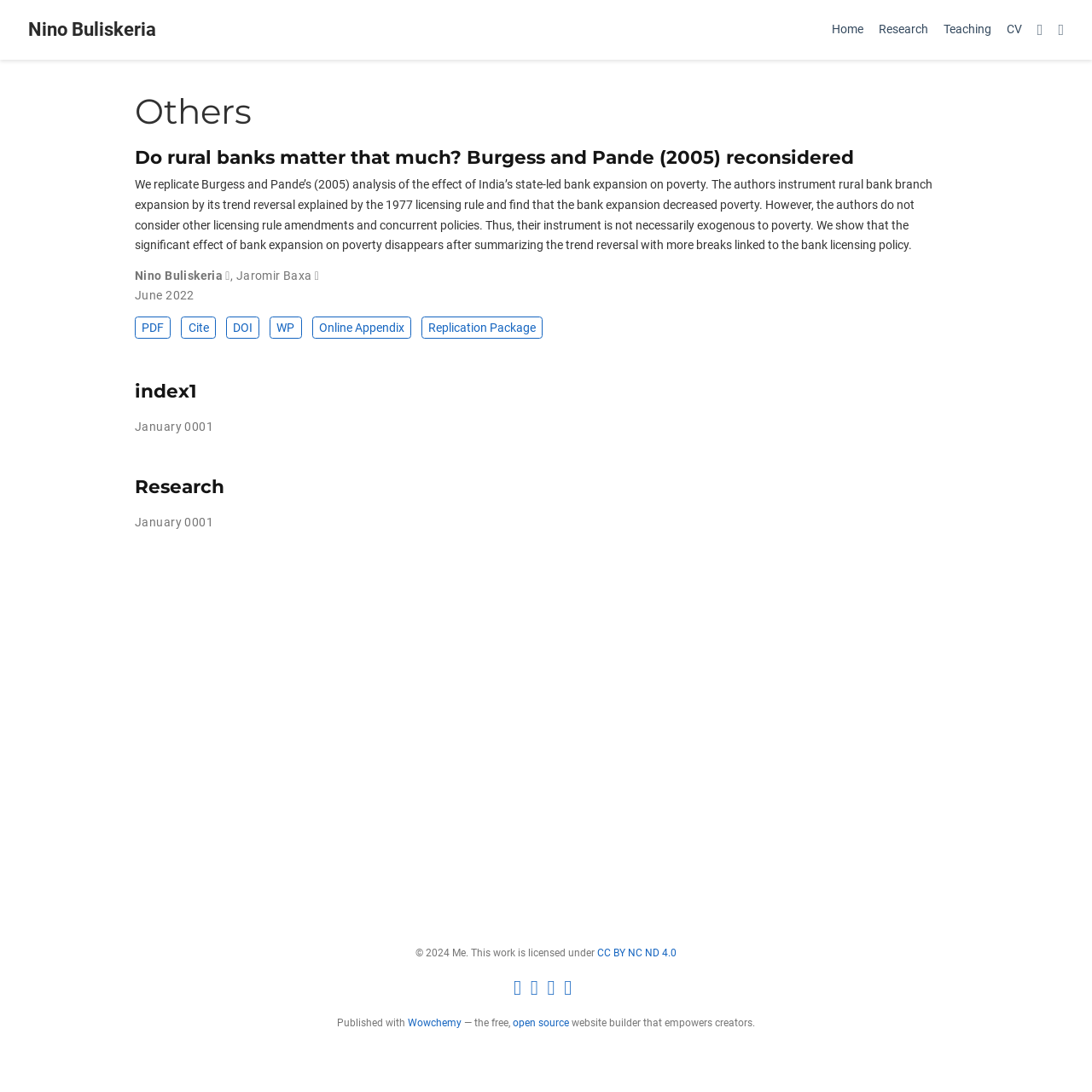What is the topic of the research paper?
Please respond to the question with a detailed and thorough explanation.

The research paper's title is not explicitly mentioned, but the text describes the paper as a replication of Burgess and Pande's (2005) analysis of the effect of India's state-led bank expansion on poverty.